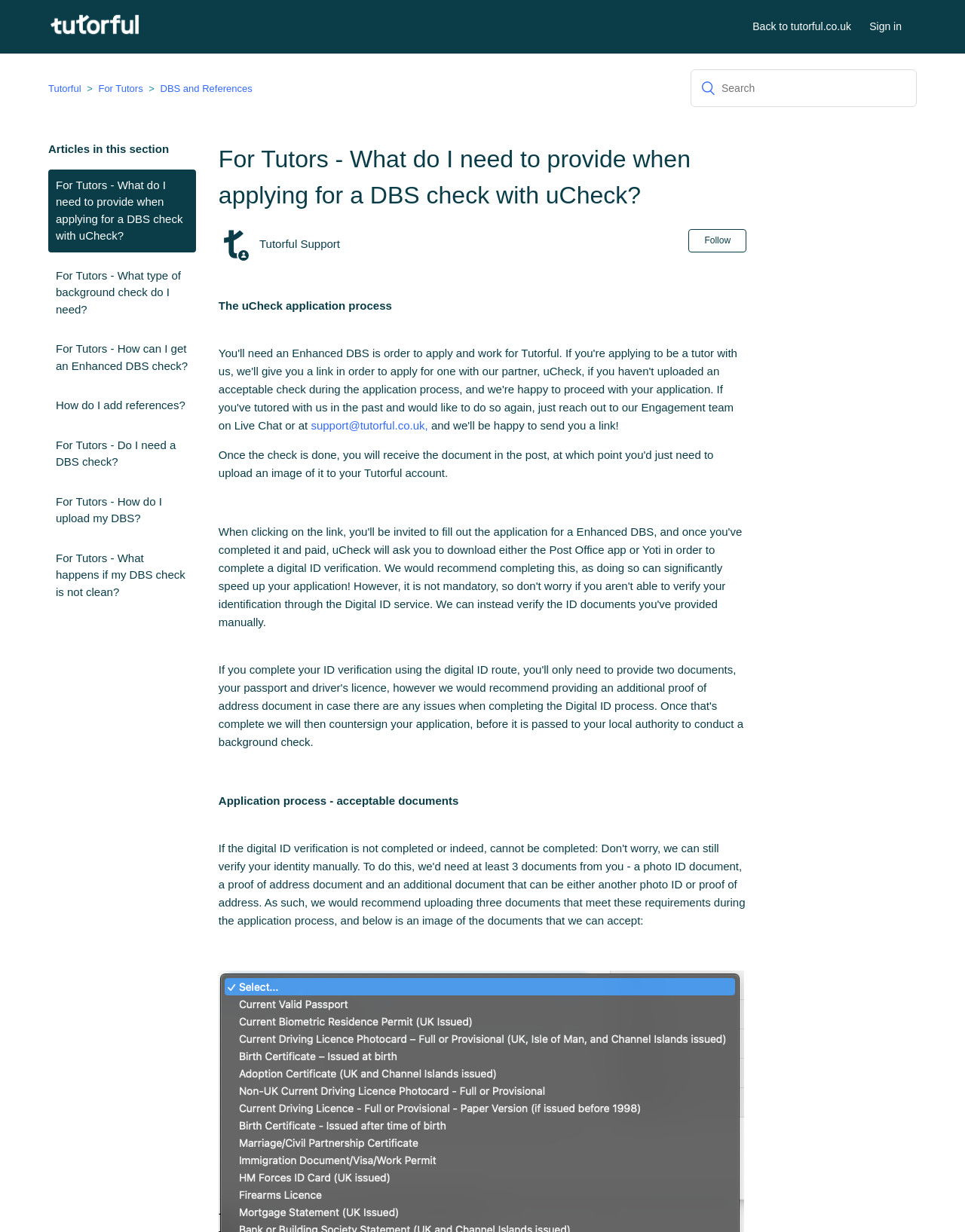Show the bounding box coordinates of the element that should be clicked to complete the task: "Follow Tutorful Support".

[0.714, 0.186, 0.774, 0.205]